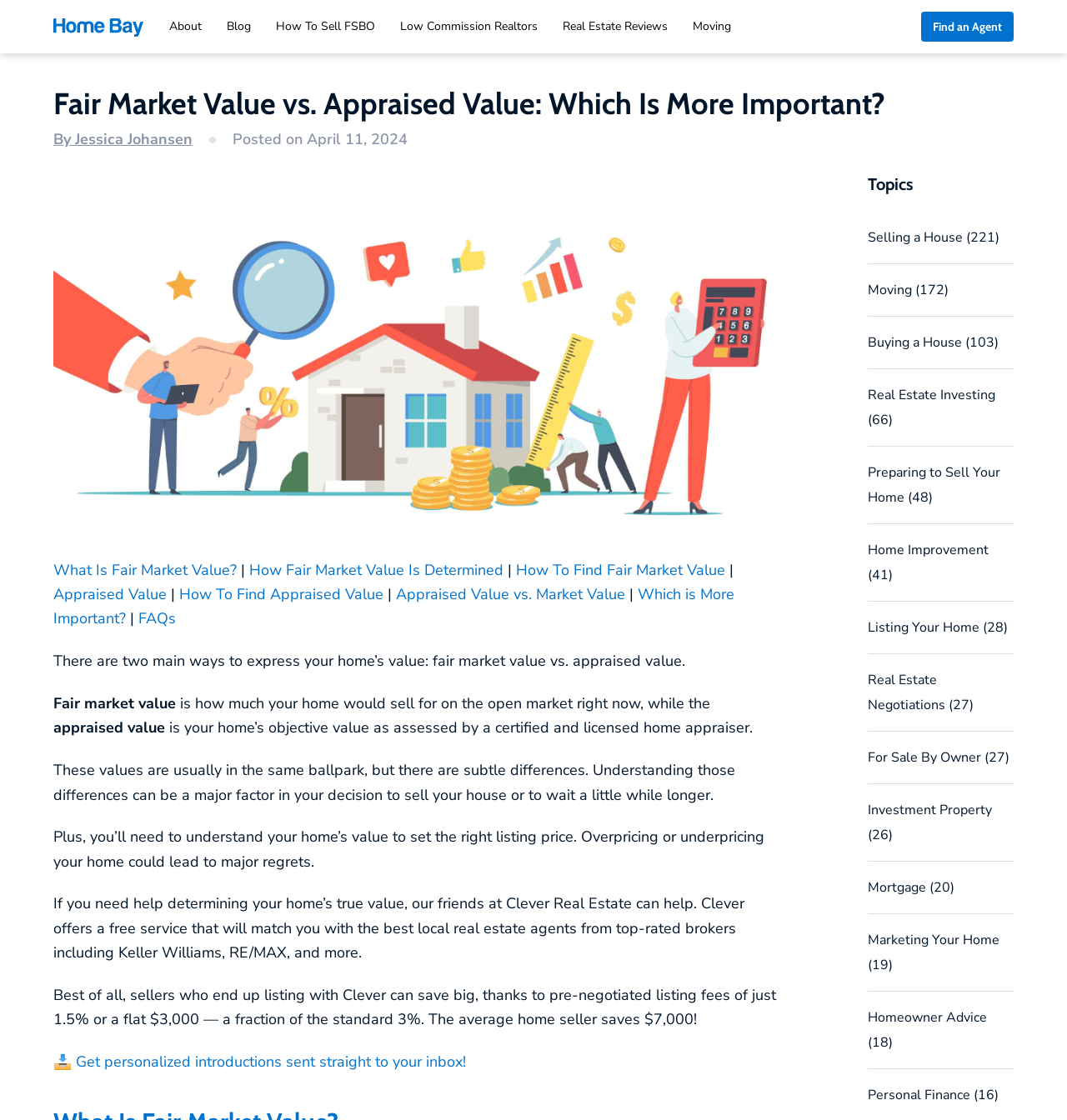Using the provided description: "Real Estate Negotiations (27)", find the bounding box coordinates of the corresponding UI element. The output should be four float numbers between 0 and 1, in the format [left, top, right, bottom].

[0.813, 0.599, 0.912, 0.637]